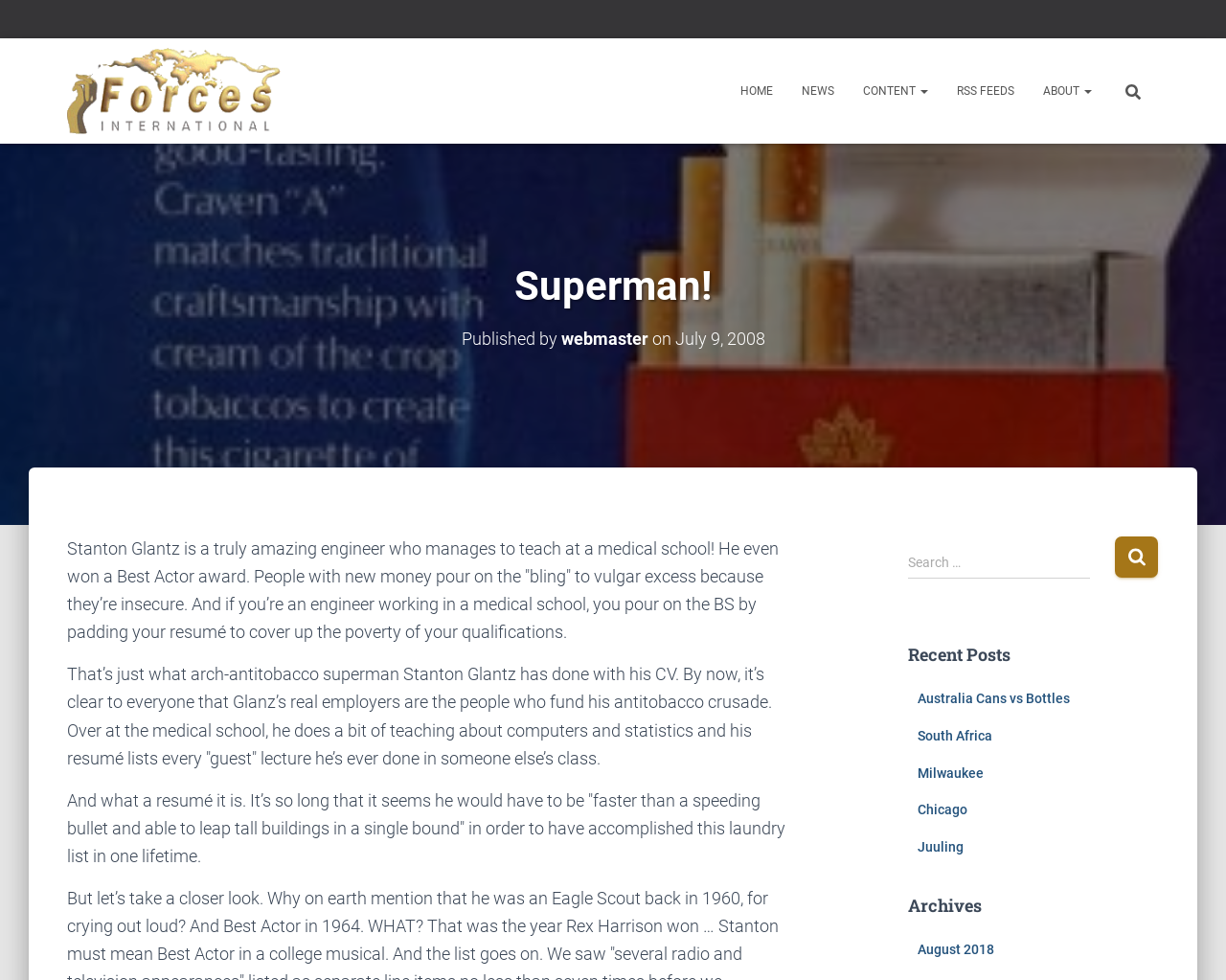Respond with a single word or phrase:
What is the purpose of the search box?

To search the website